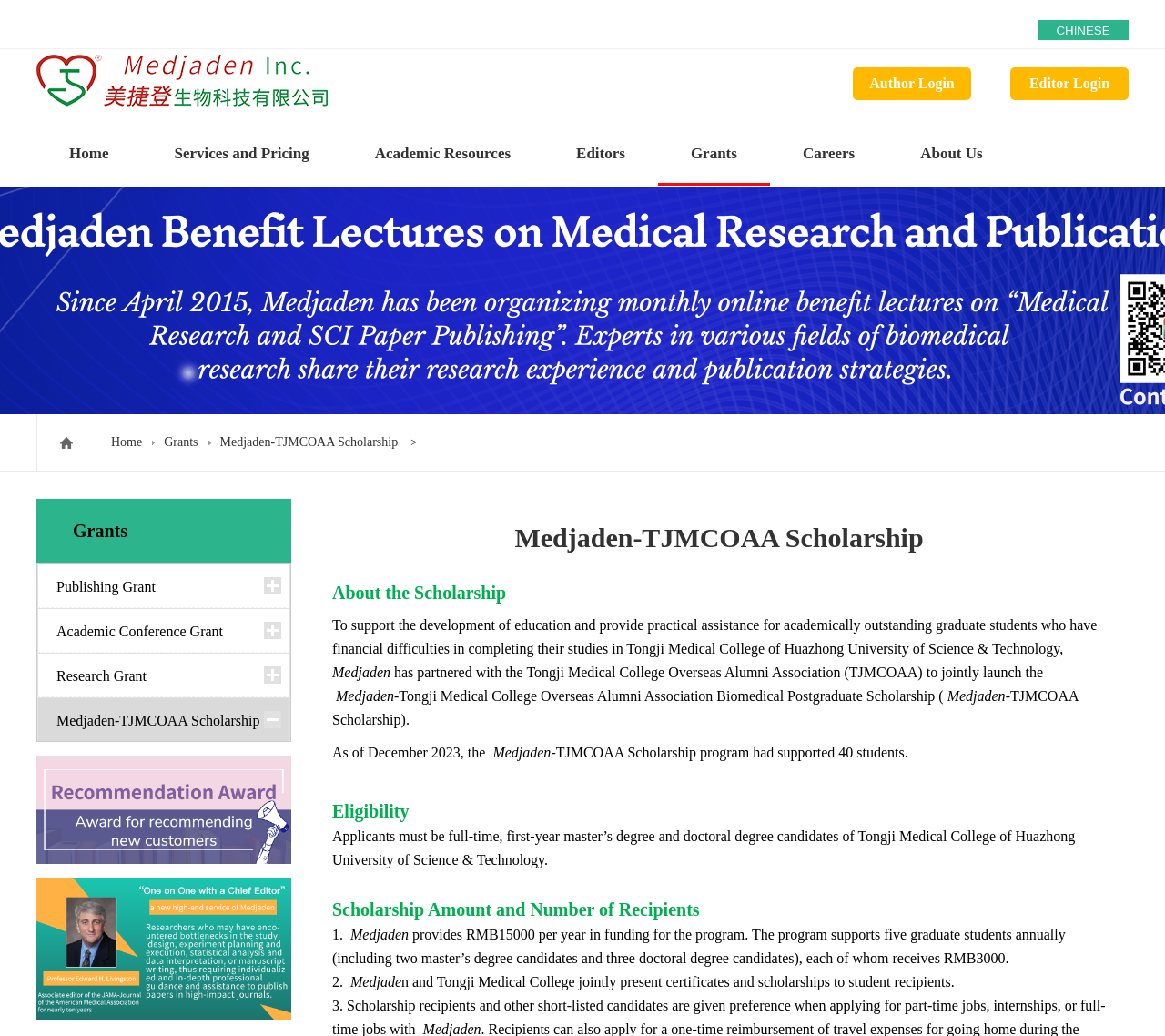Who are eligible to apply for the scholarship?
Provide a detailed answer to the question, using the image to inform your response.

I found the answer by reading the text under the 'Eligibility' heading, which states that applicants must be full-time, first-year master’s degree and doctoral degree candidates of Tongji Medical College of Huazhong University of Science & Technology.